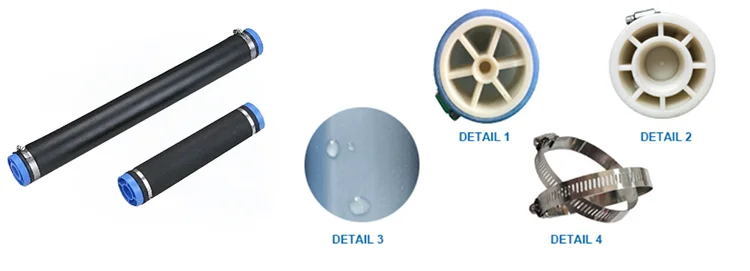Carefully examine the image and provide an in-depth answer to the question: What is the purpose of the hose clamp?

According to the caption, the hose clamp is an essential component for securing the aeration tubes in place within the water treatment system, ensuring that they remain properly positioned and functional.